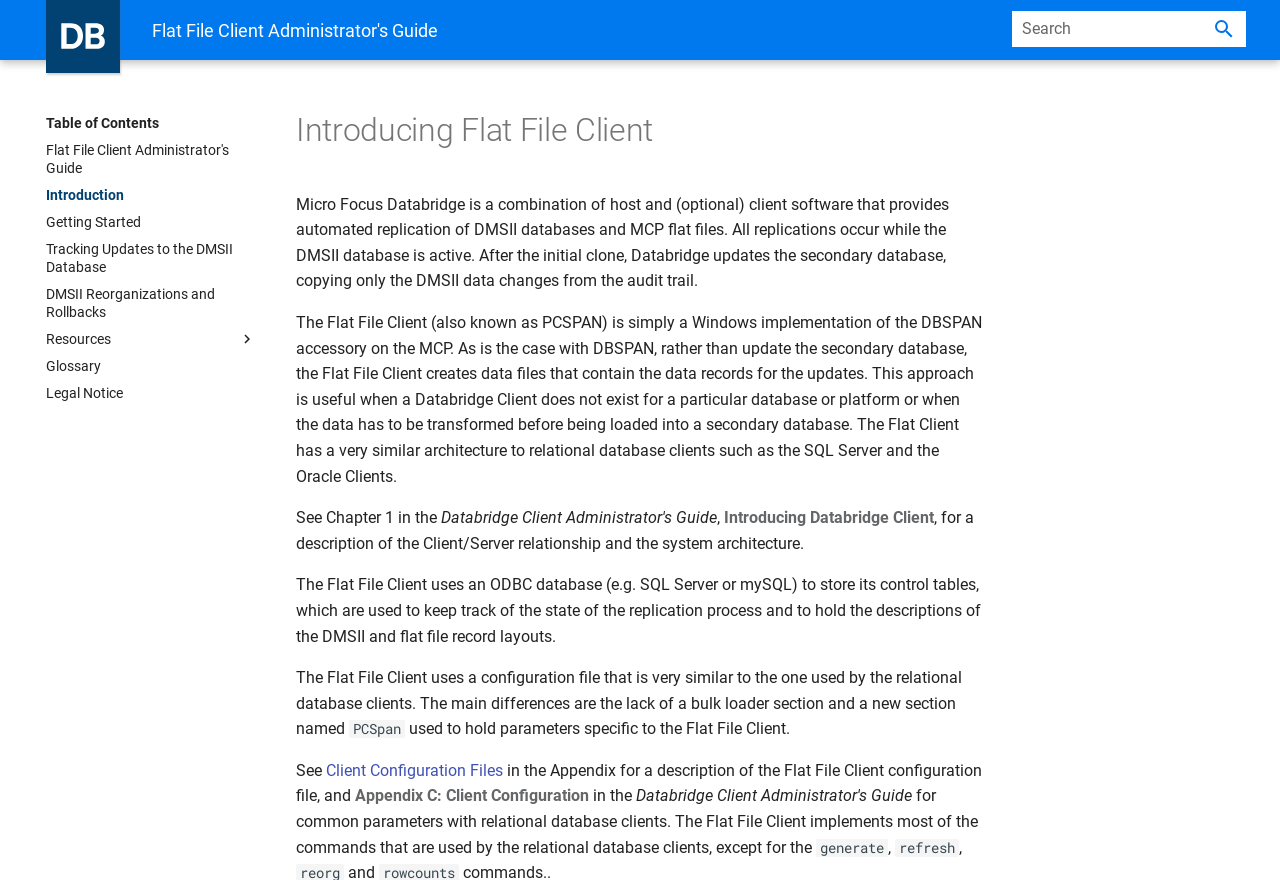What is the title or heading displayed on the webpage?

Introducing Flat File Client